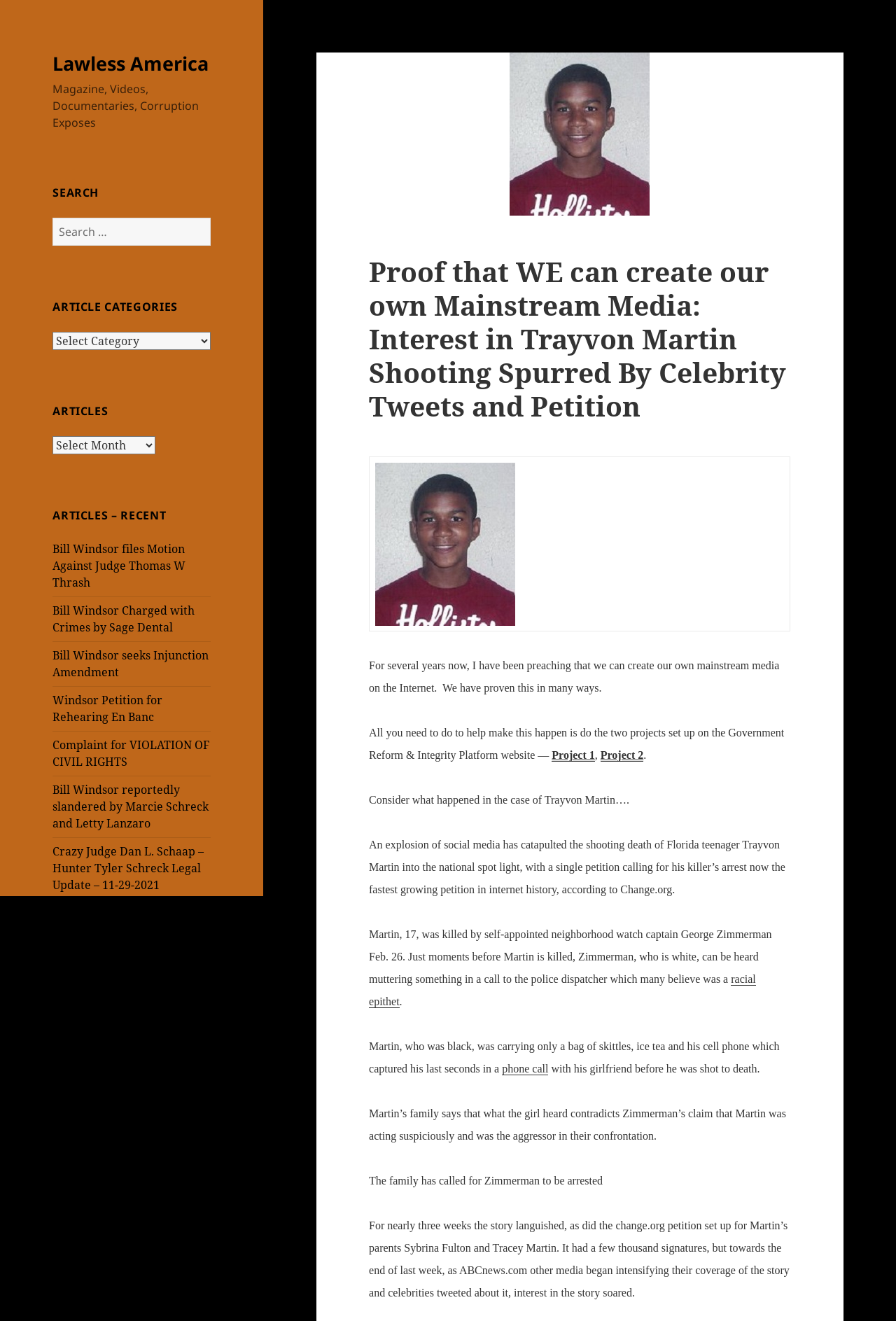Using the information in the image, could you please answer the following question in detail:
What is the name of the website?

I determined the answer by looking at the link element with the text 'Lawless America' at the top of the webpage, which suggests that it is the name of the website.